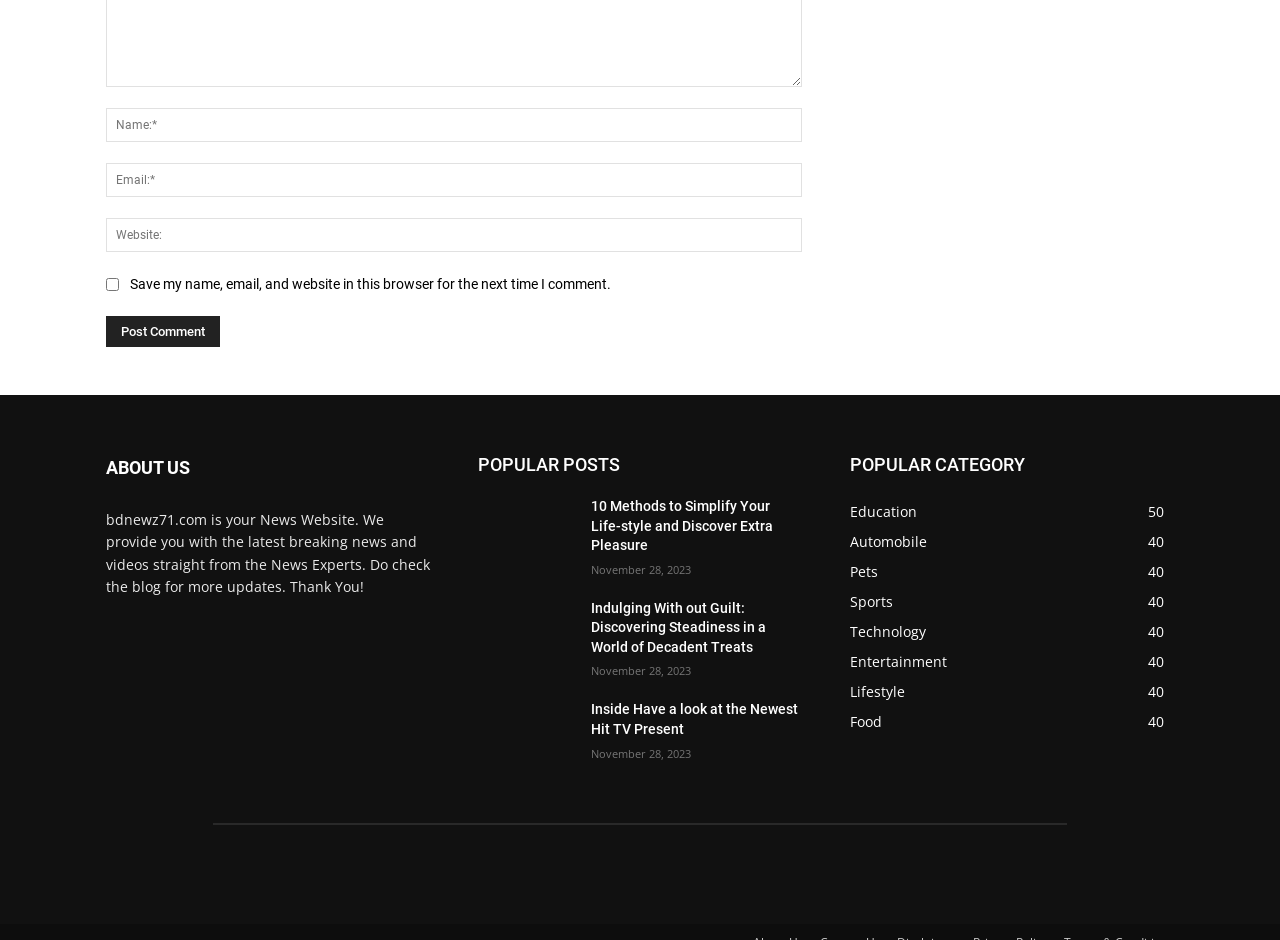What is the copyright year of the website? Please answer the question using a single word or phrase based on the image.

2023